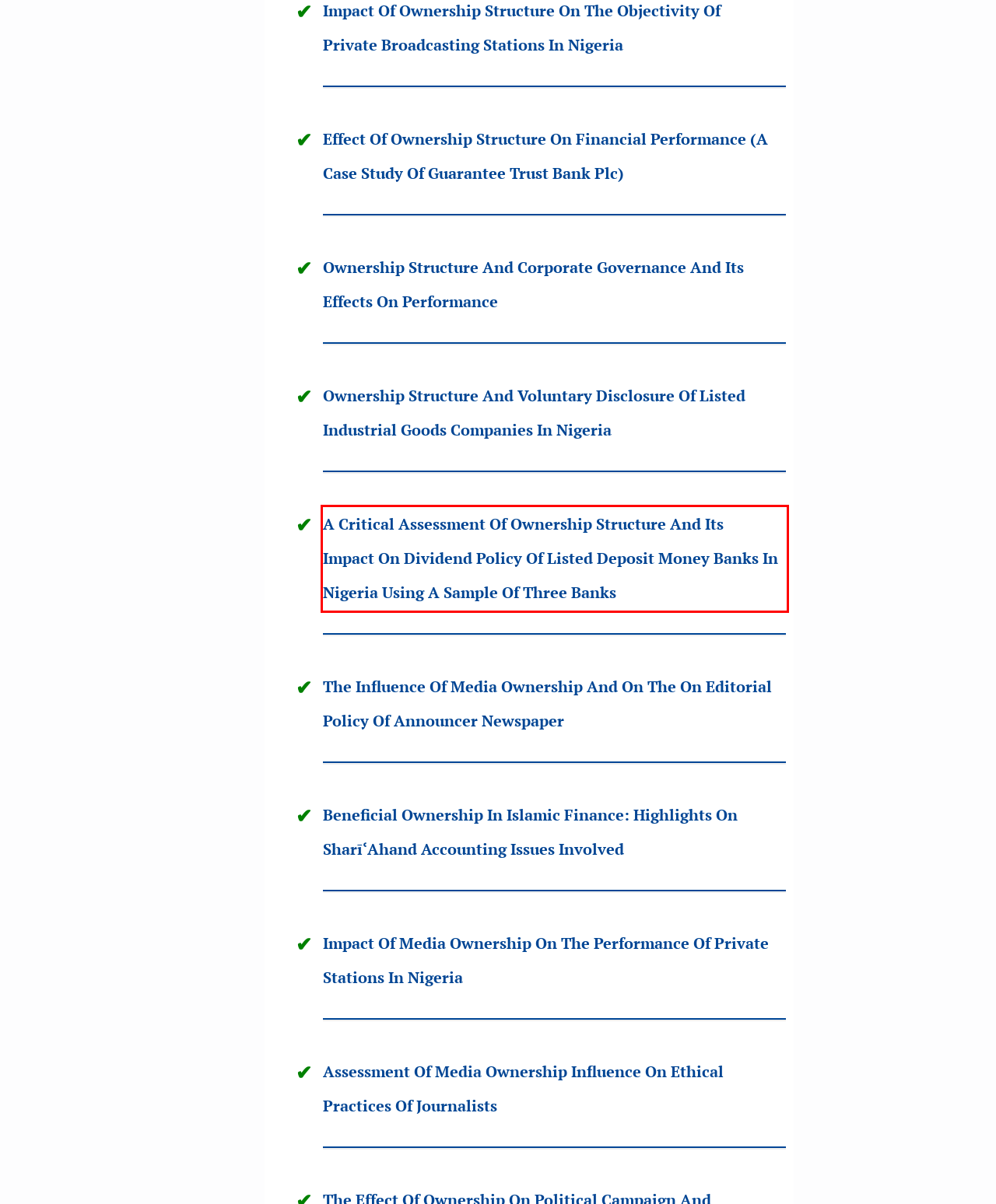You are given a webpage screenshot with a red bounding box around a UI element. Extract and generate the text inside this red bounding box.

A Critical Assessment Of Ownership Structure And Its Impact On Dividend Policy Of Listed Deposit Money Banks In Nigeria Using A Sample Of Three Banks